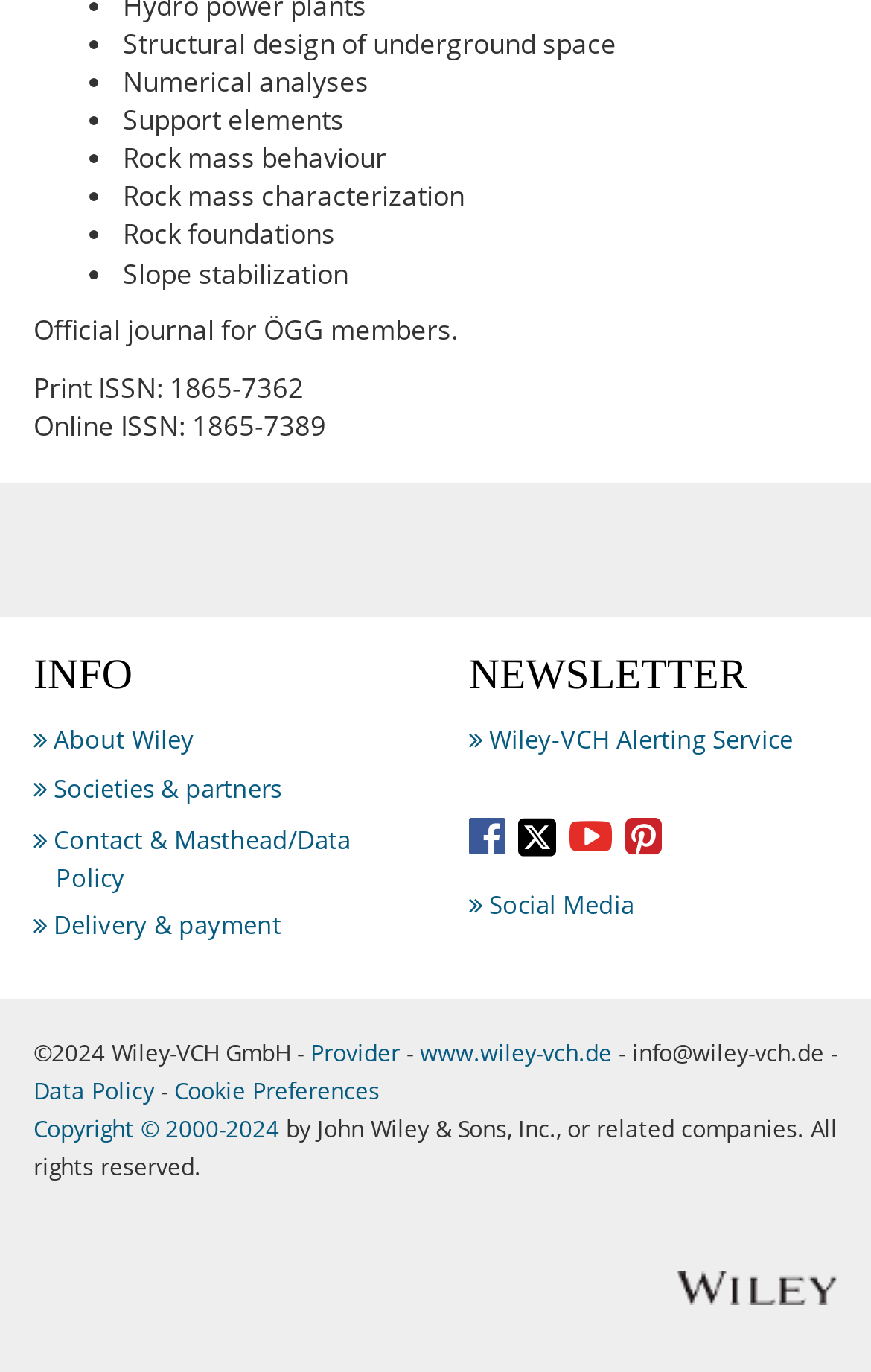Please provide the bounding box coordinates in the format (top-left x, top-left y, bottom-right x, bottom-right y). Remember, all values are floating point numbers between 0 and 1. What is the bounding box coordinate of the region described as: title="Twitter"

[0.595, 0.594, 0.638, 0.625]